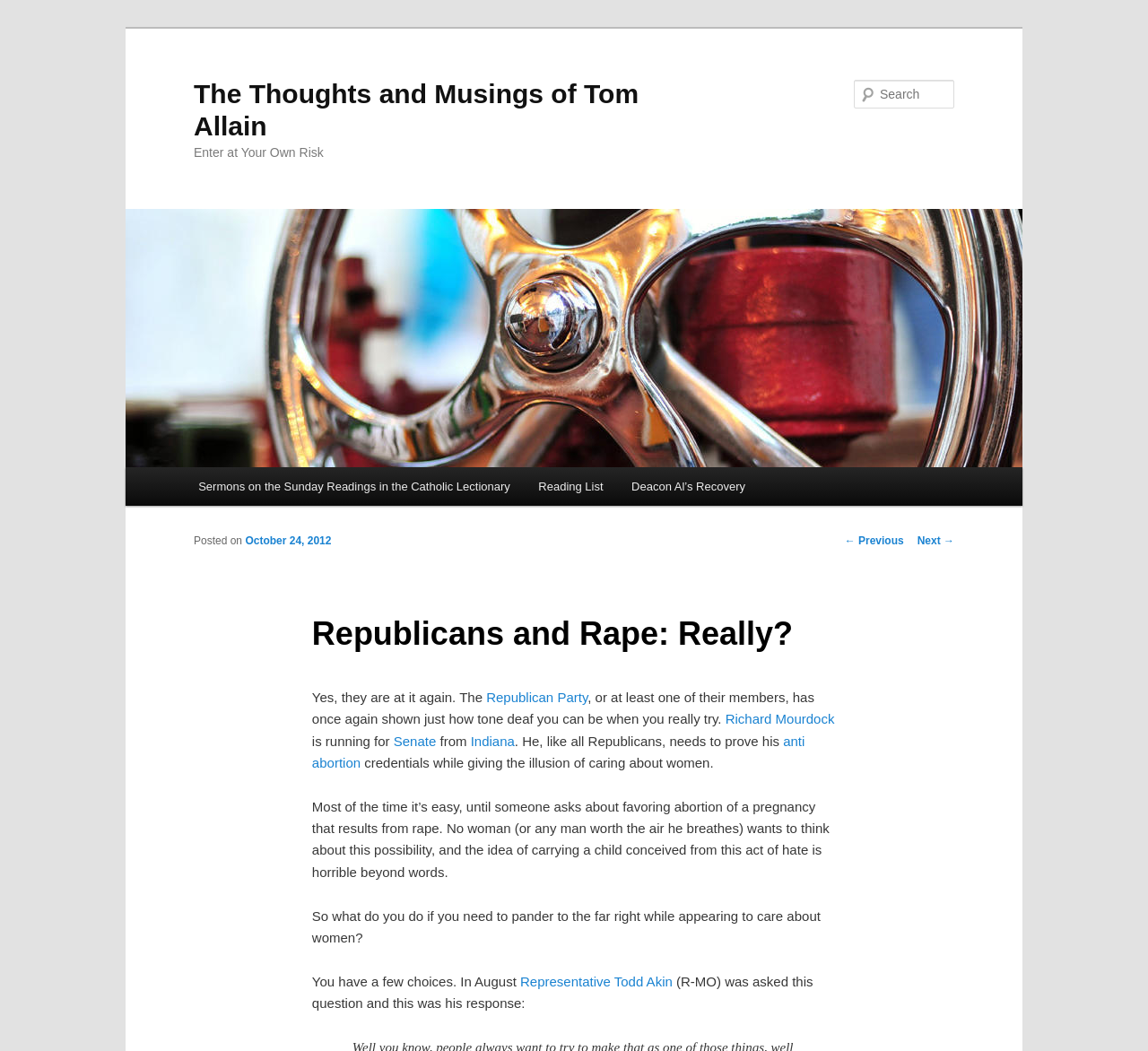Pinpoint the bounding box coordinates of the clickable area needed to execute the instruction: "Explore the Reading List". The coordinates should be specified as four float numbers between 0 and 1, i.e., [left, top, right, bottom].

[0.457, 0.444, 0.538, 0.481]